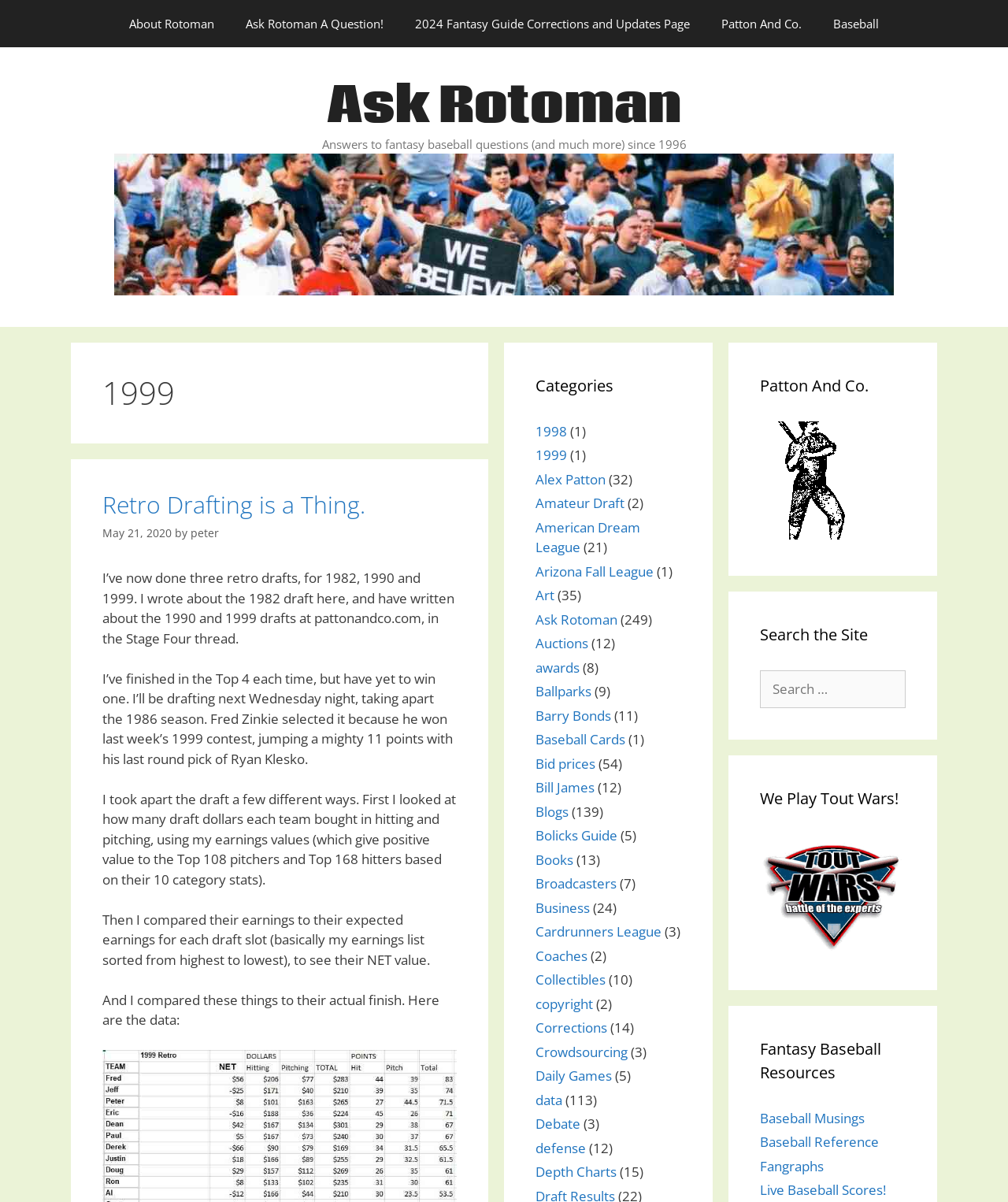Locate the bounding box coordinates of the element I should click to achieve the following instruction: "Click on 'Ask Rotoman'".

[0.113, 0.178, 0.887, 0.193]